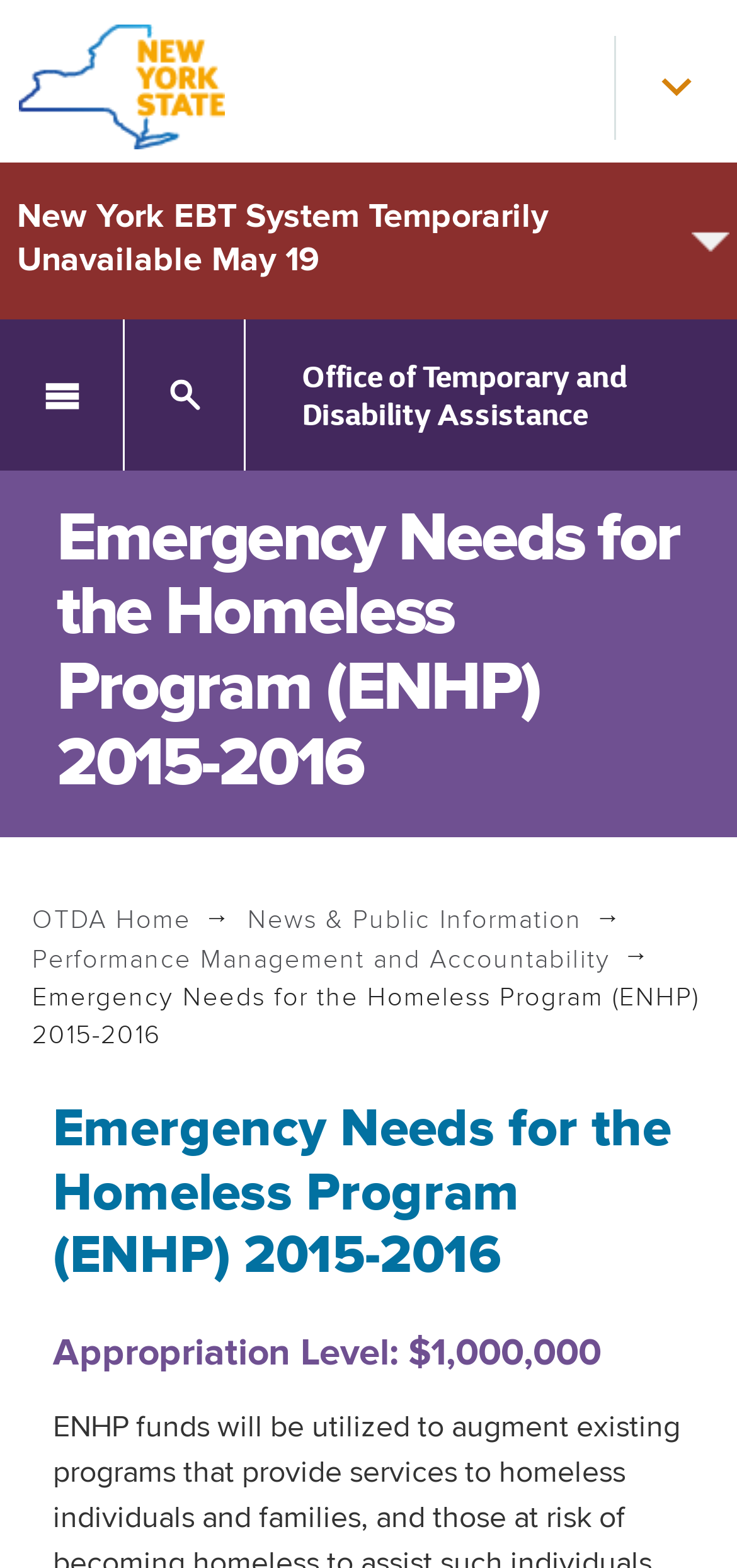What is the appropriation level of the Emergency Needs for the Homeless Program?
Carefully examine the image and provide a detailed answer to the question.

I found the answer by looking at the heading 'Appropriation Level: $1,000,000' which is located below the heading 'Emergency Needs for the Homeless Program (ENHP) 2015-2016'.